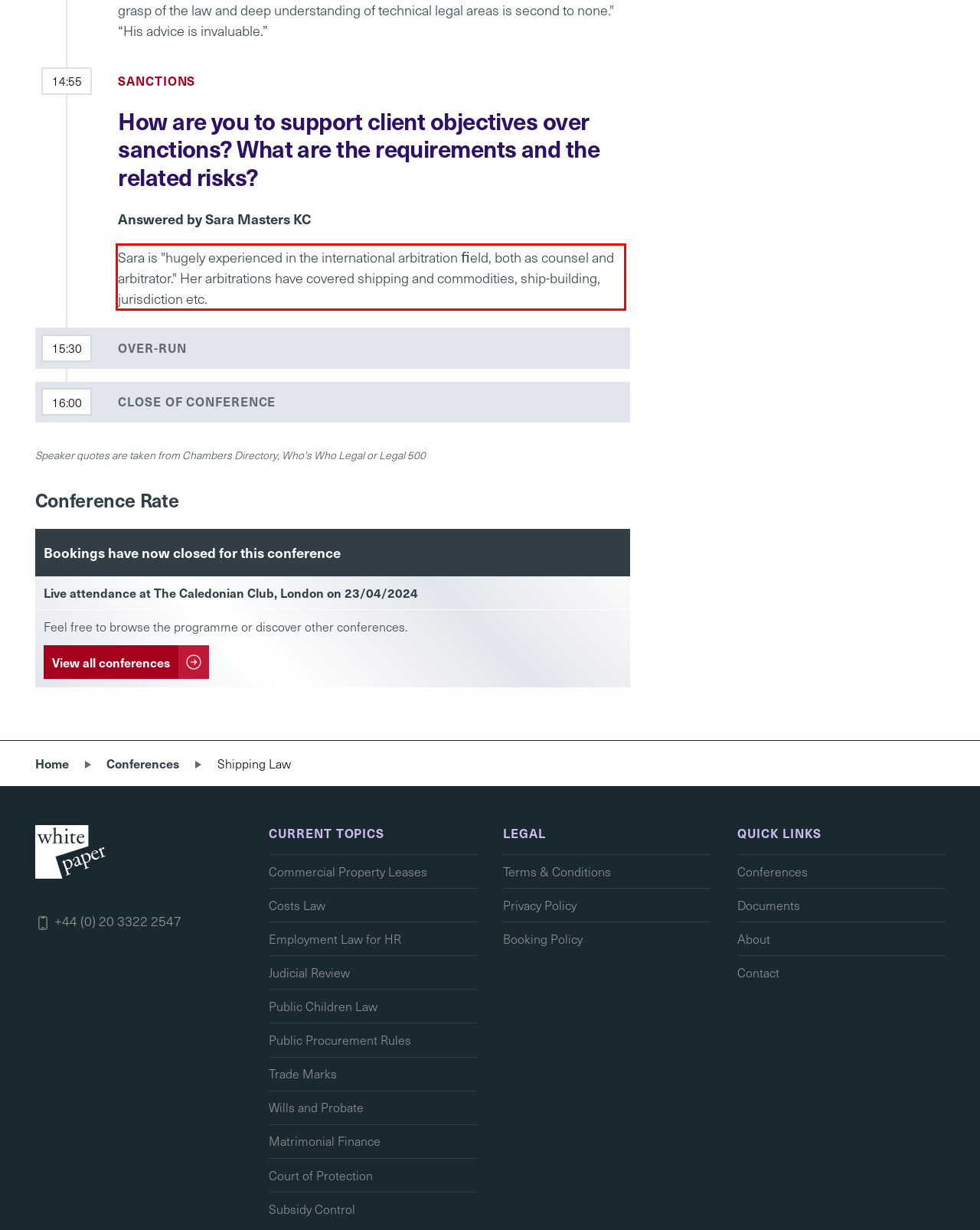Please use OCR to extract the text content from the red bounding box in the provided webpage screenshot.

Sara is "hugely experienced in the international arbitration ﬁeld, both as counsel and arbitrator." Her arbitrations have covered shipping and commodities, ship-building, jurisdiction etc.